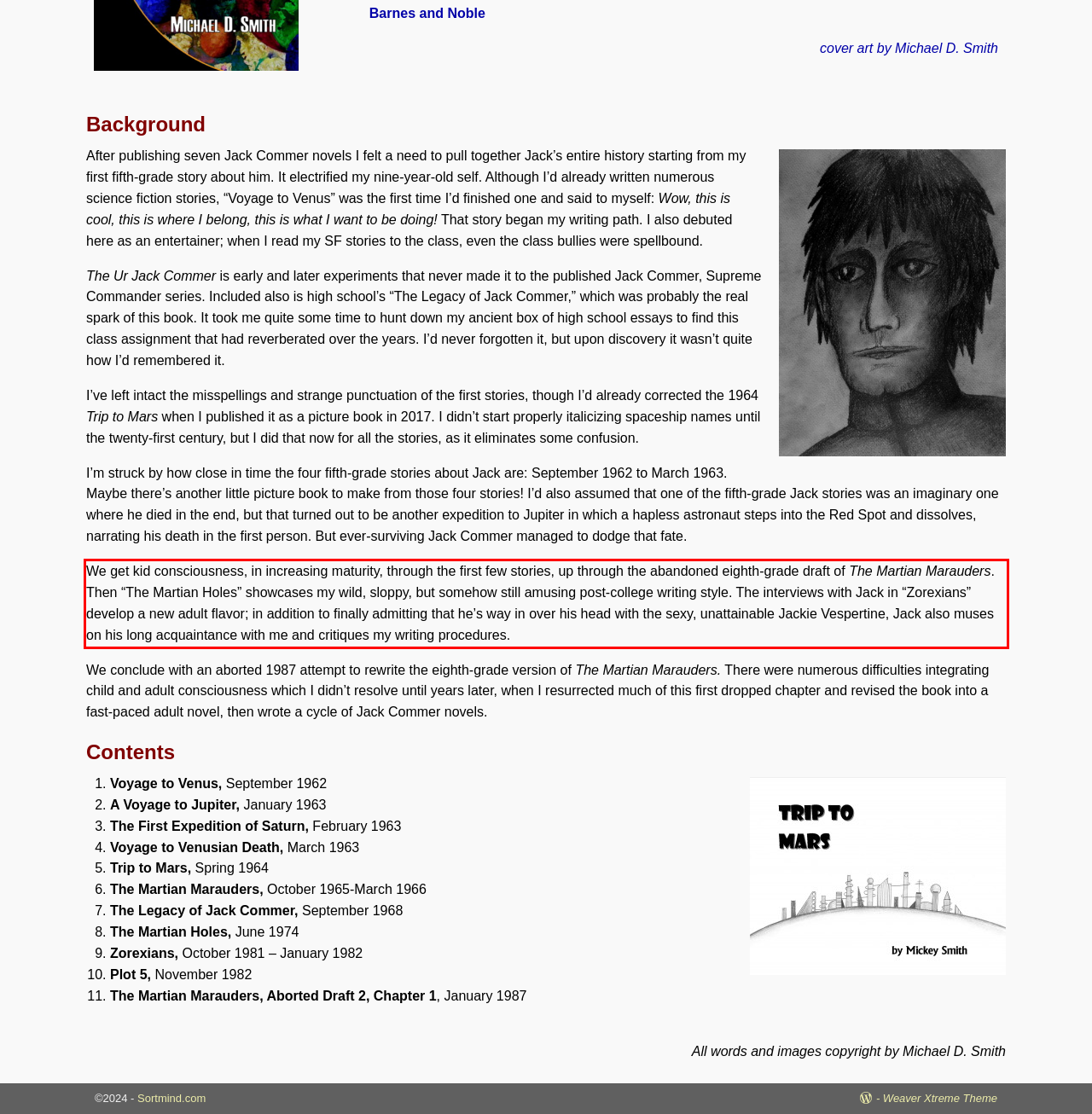Please perform OCR on the text within the red rectangle in the webpage screenshot and return the text content.

We get kid consciousness, in increasing maturity, through the first few stories, up through the abandoned eighth-grade draft of The Martian Marauders. Then “The Martian Holes” showcases my wild, sloppy, but somehow still amusing post-college writing style. The interviews with Jack in “Zorexians” develop a new adult flavor; in addition to finally admitting that he’s way in over his head with the sexy, unattainable Jackie Vespertine, Jack also muses on his long acquaintance with me and critiques my writing procedures.